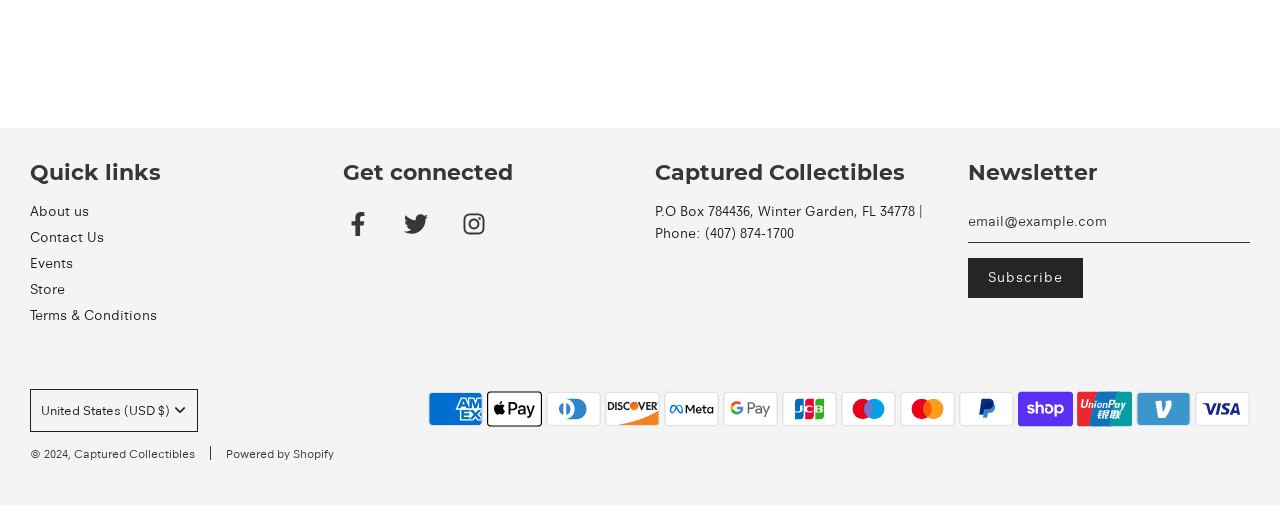Answer the question using only one word or a concise phrase: What is the company's phone number?

(407) 874-1700